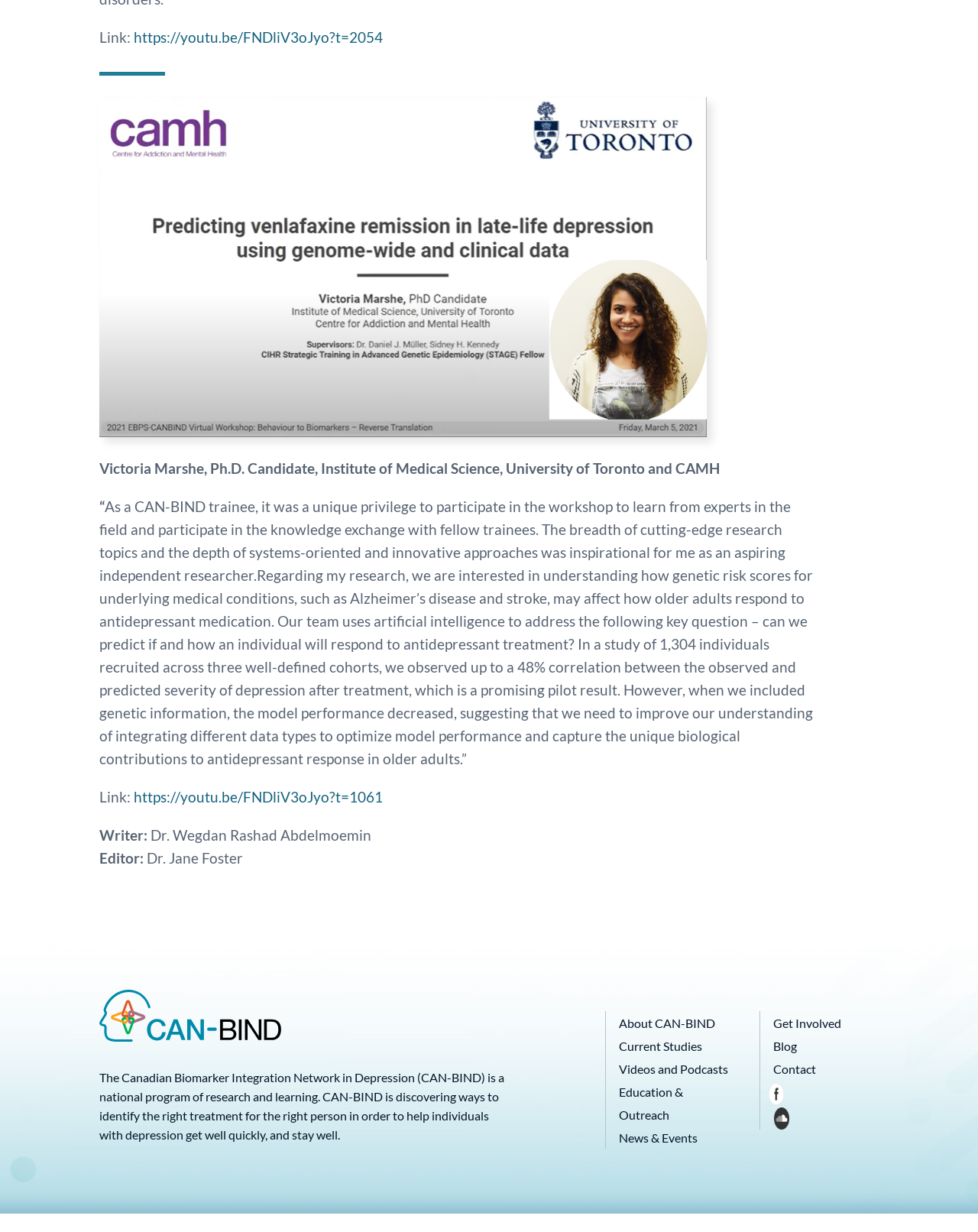Specify the bounding box coordinates of the region I need to click to perform the following instruction: "Watch the video about CAN-BIND trainee". The coordinates must be four float numbers in the range of 0 to 1, i.e., [left, top, right, bottom].

[0.137, 0.023, 0.391, 0.037]